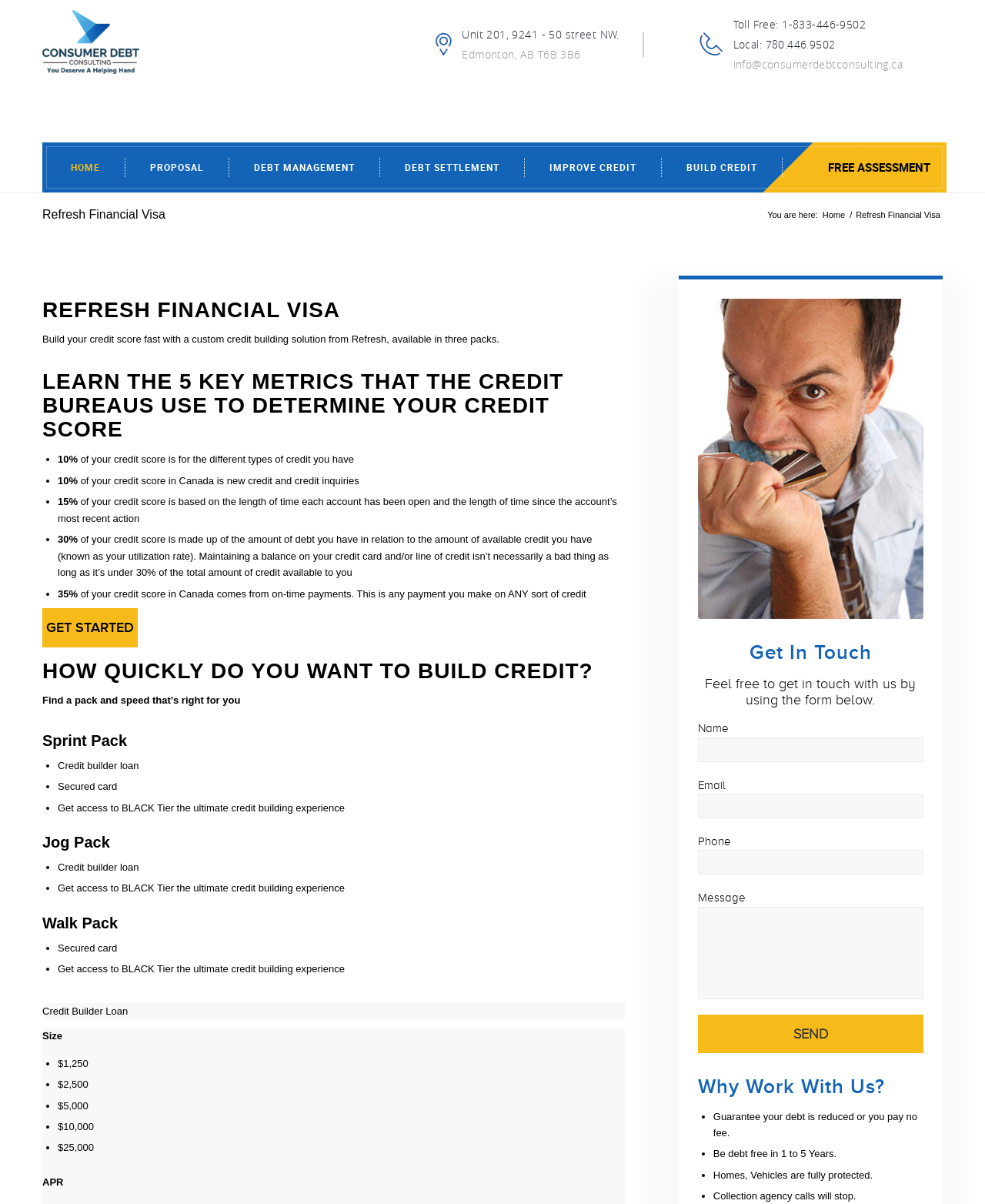Please identify the bounding box coordinates of the clickable area that will fulfill the following instruction: "Click the 'HOME' link". The coordinates should be in the format of four float numbers between 0 and 1, i.e., [left, top, right, bottom].

[0.047, 0.131, 0.127, 0.147]